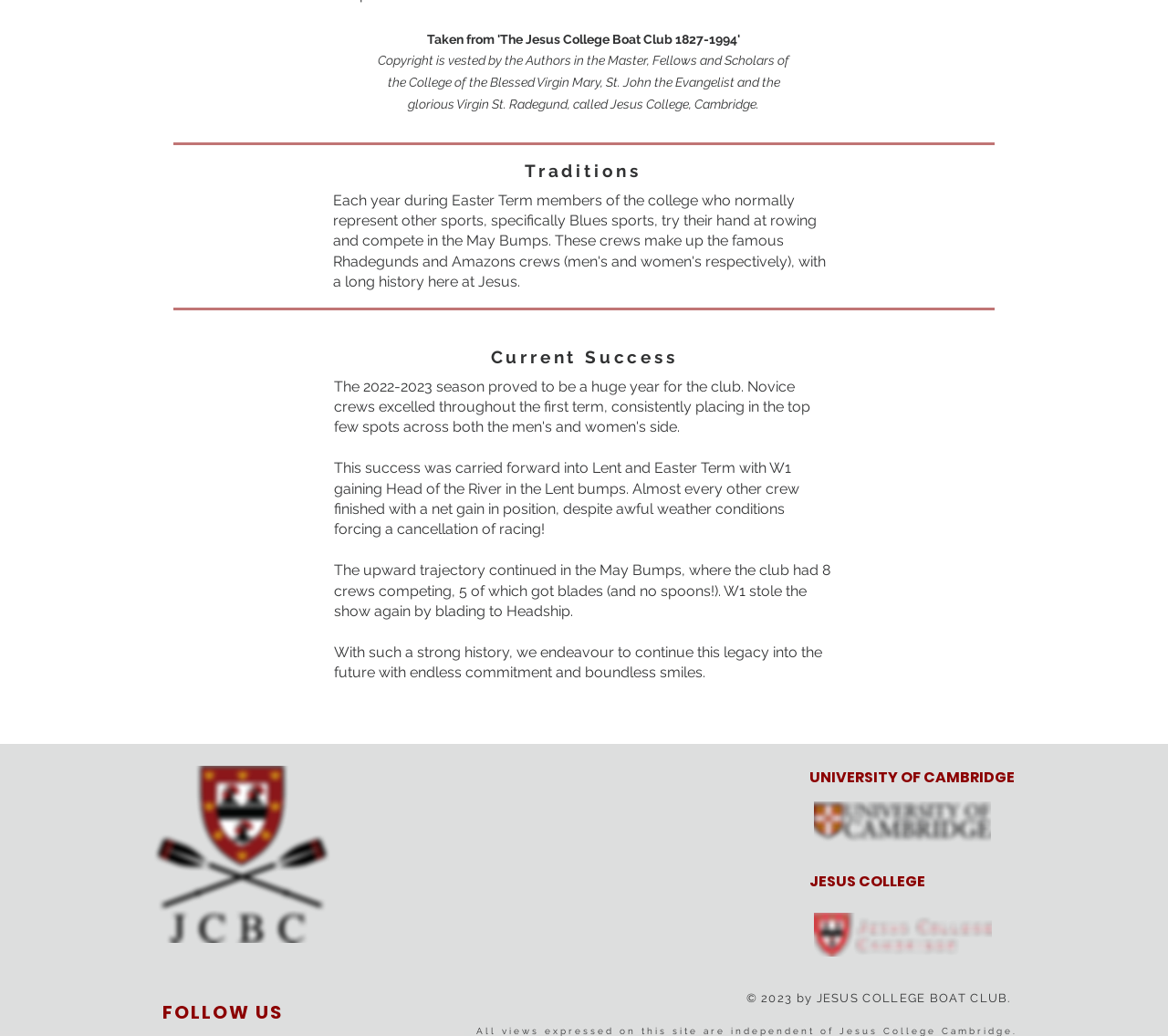For the following element description, predict the bounding box coordinates in the format (top-left x, top-left y, bottom-right x, bottom-right y). All values should be floating point numbers between 0 and 1. Description: aria-label="LinkedIn"

[0.335, 0.958, 0.363, 0.99]